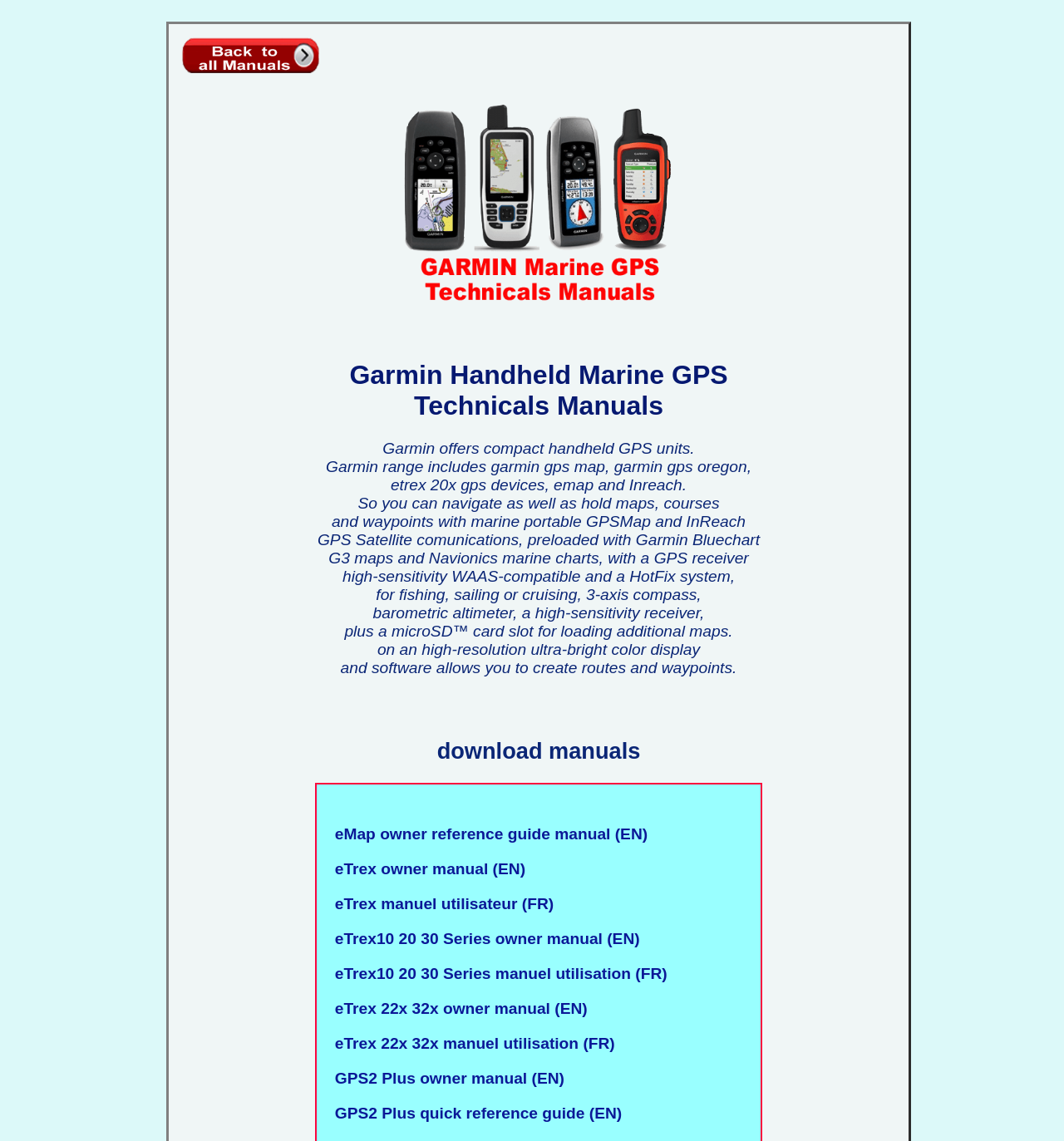Locate the coordinates of the bounding box for the clickable region that fulfills this instruction: "click marine electronic technical manuals".

[0.171, 0.054, 0.3, 0.066]